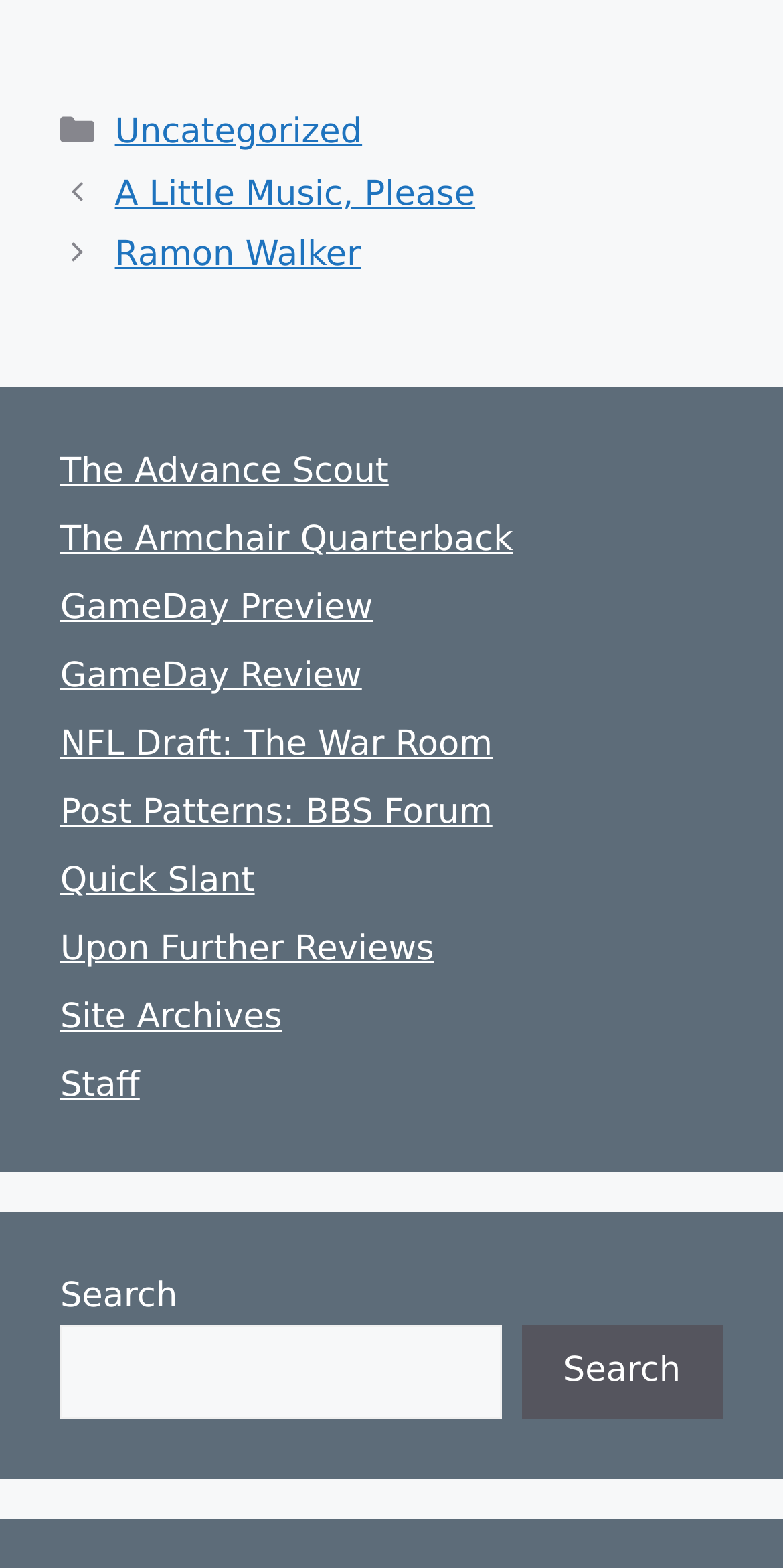Respond with a single word or phrase for the following question: 
What is the title of the last link in the complementary section?

Site Archives